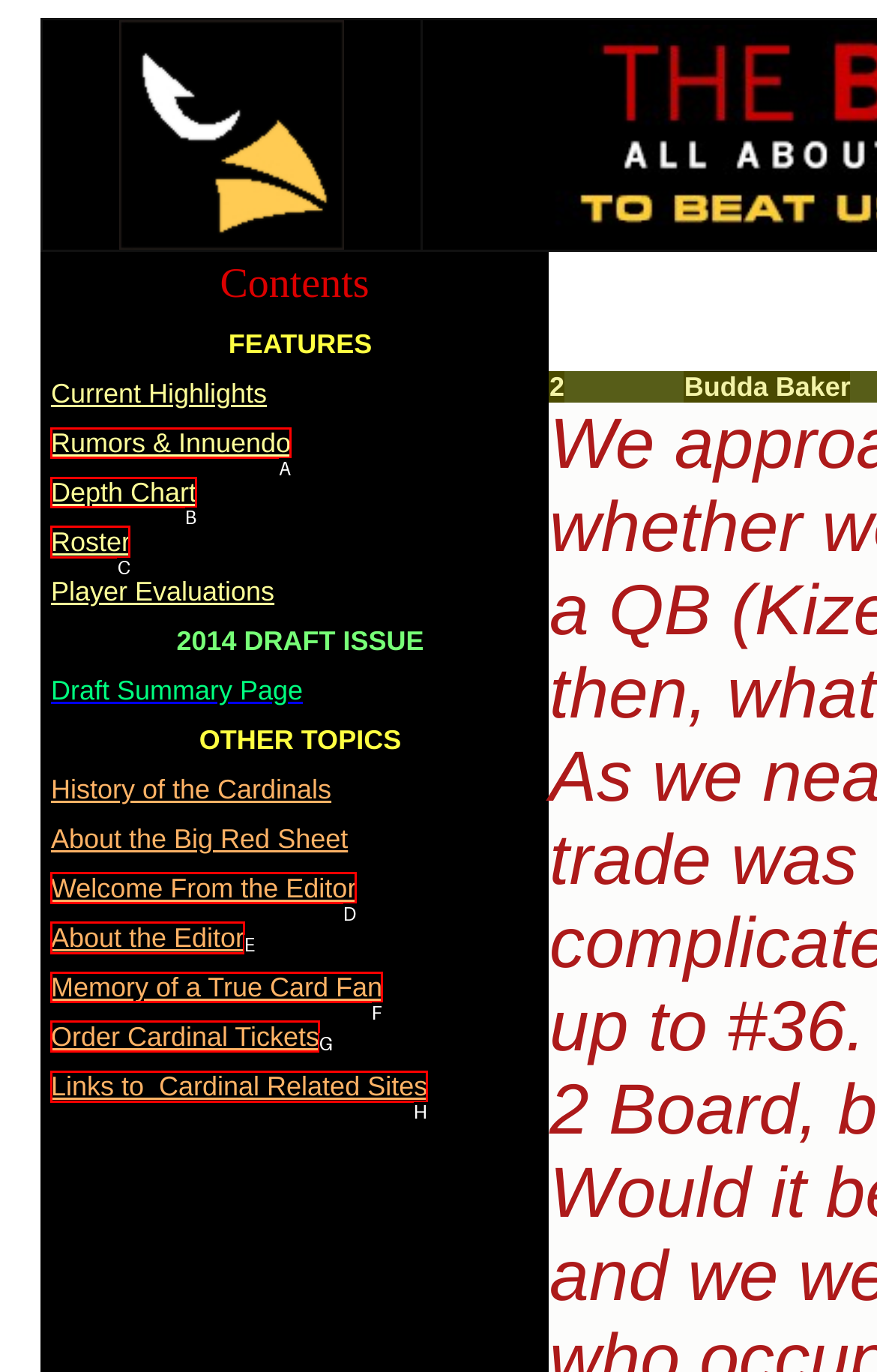Identify the appropriate choice to fulfill this task: Check the depth chart
Respond with the letter corresponding to the correct option.

B